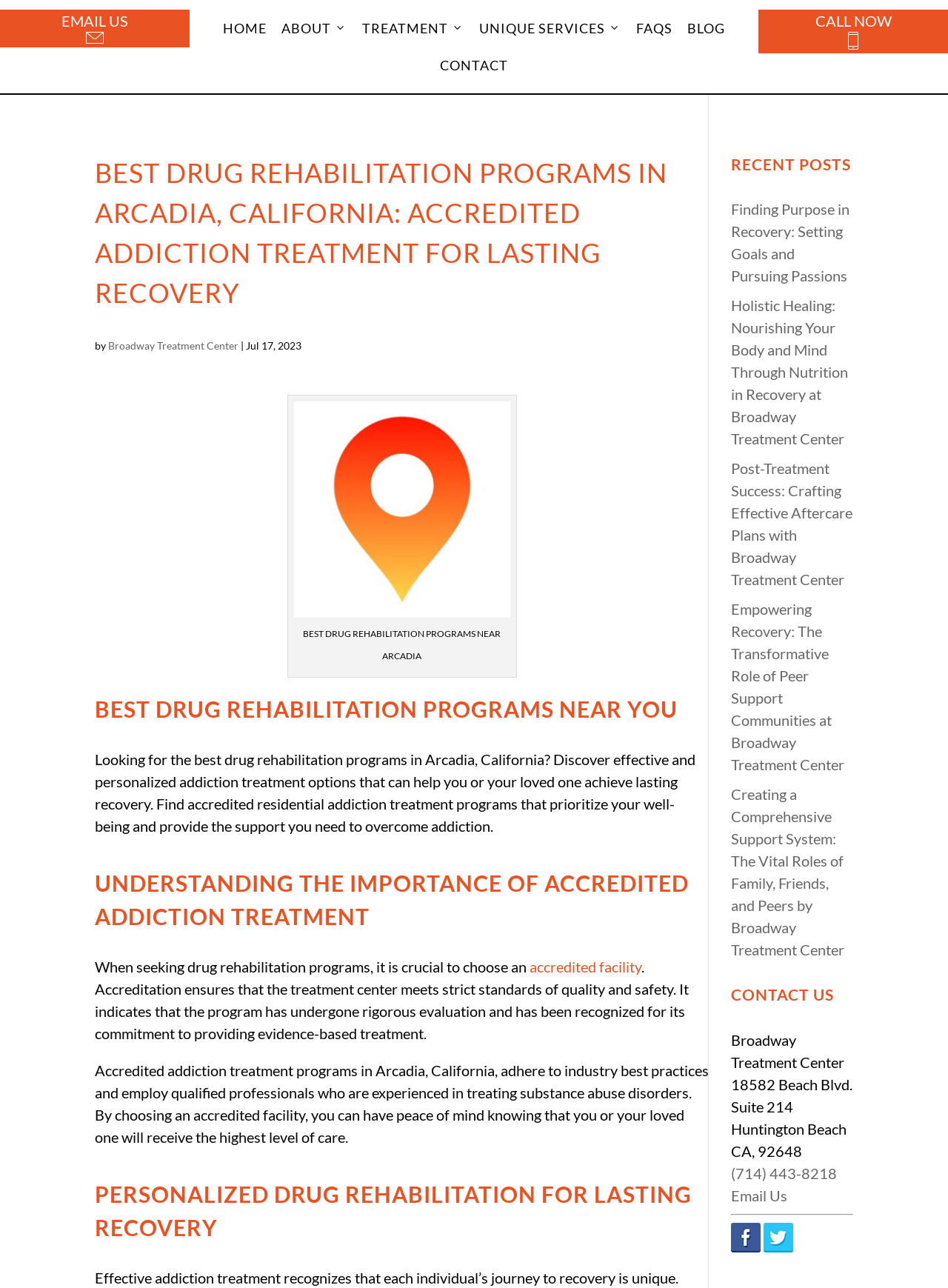Determine the bounding box for the HTML element described here: "Broadway Treatment Center". The coordinates should be given as [left, top, right, bottom] with each number being a float between 0 and 1.

[0.114, 0.263, 0.252, 0.273]